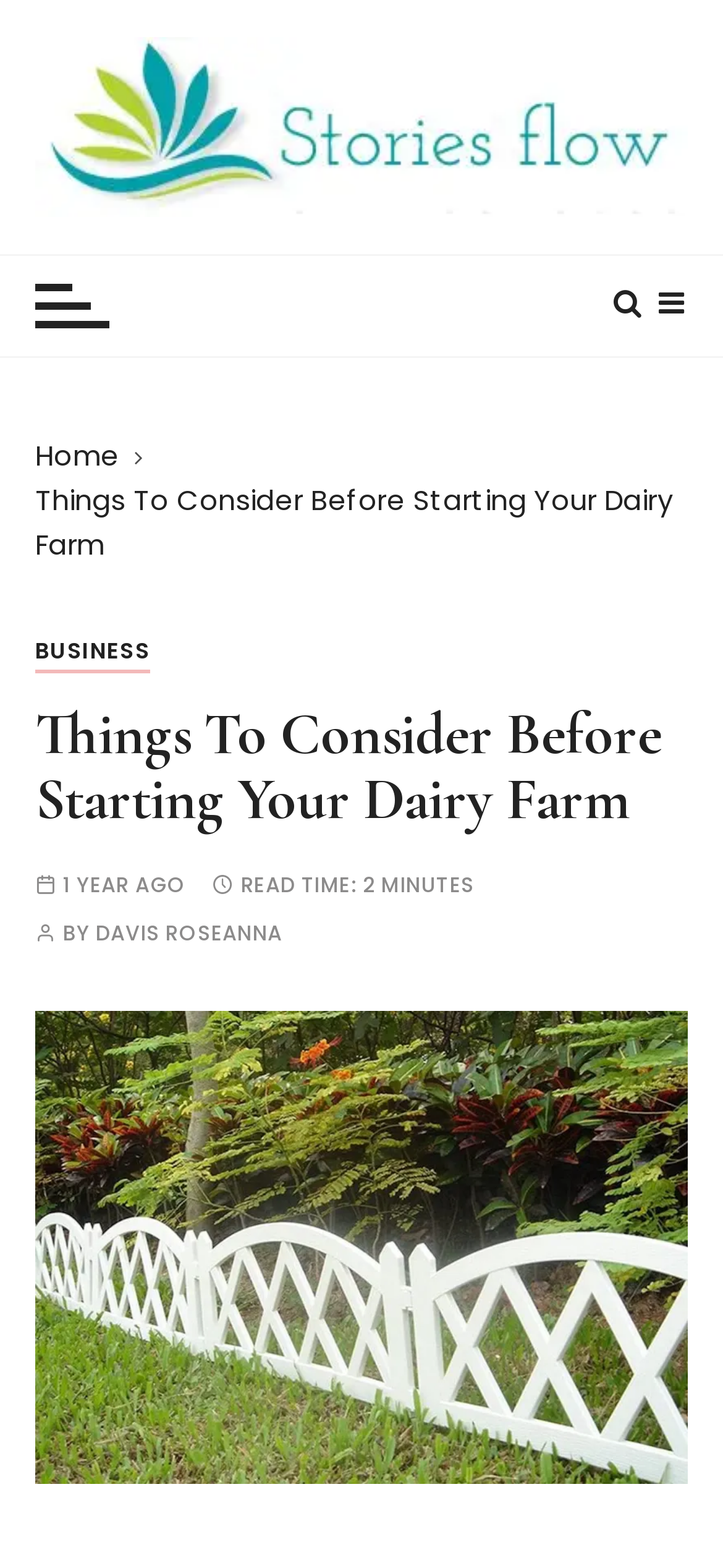How long does it take to read the article?
Based on the image, answer the question with a single word or brief phrase.

2 MINUTES